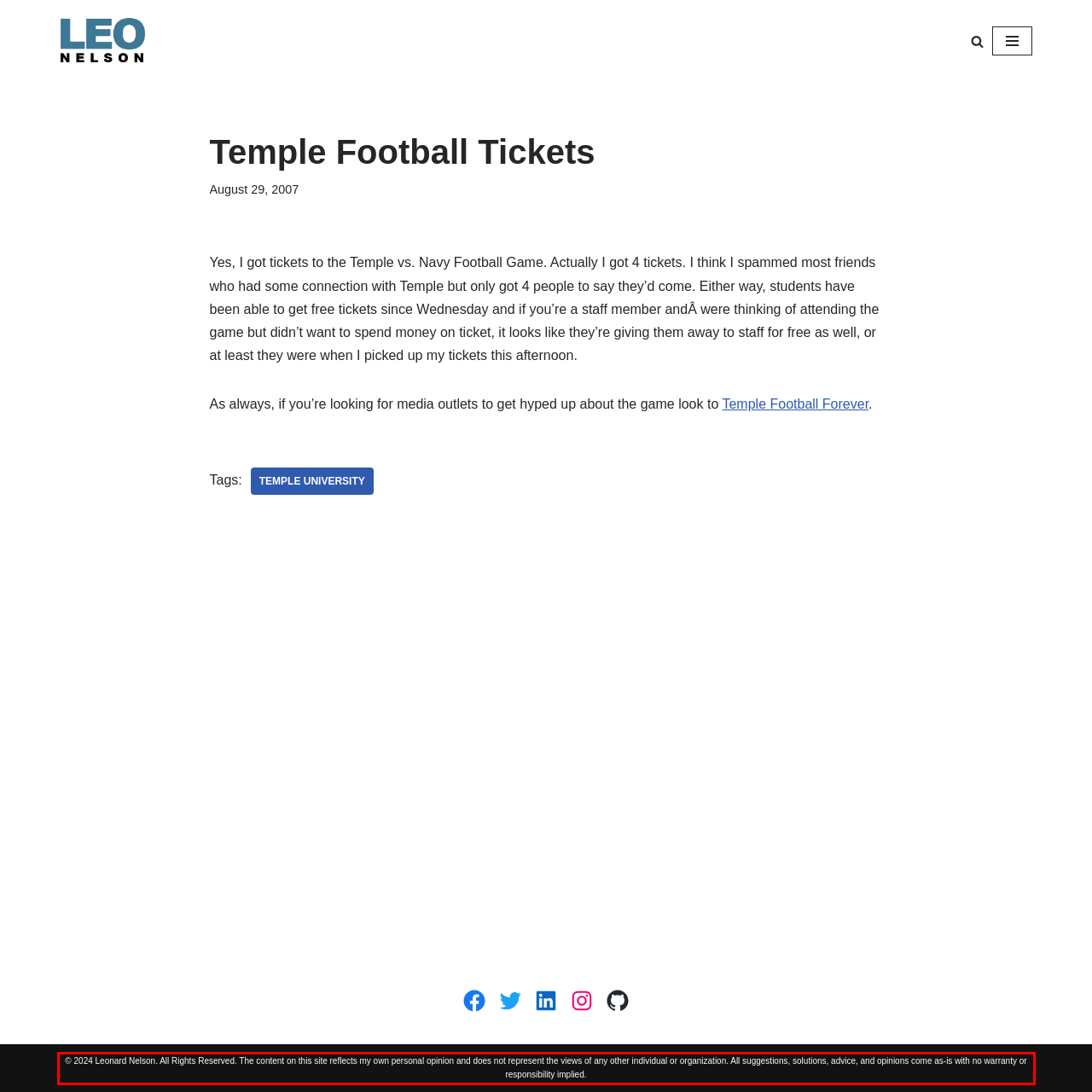Given a screenshot of a webpage with a red bounding box, please identify and retrieve the text inside the red rectangle.

© 2024 Leonard Nelson. All Rights Reserved. The content on this site reflects my own personal opinion and does not represent the views of any other individual or organization. All suggestions, solutions, advice, and opinions come as-is with no warranty or responsibility implied.